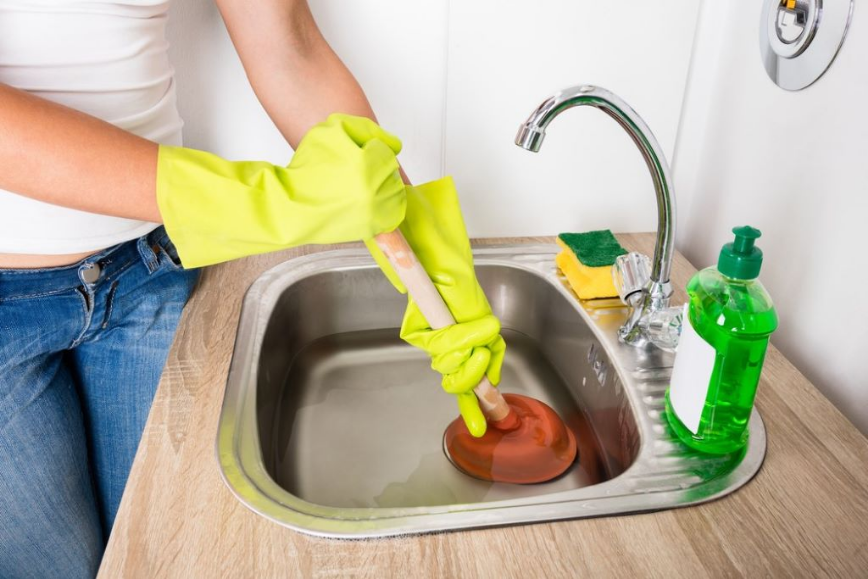Offer a detailed account of the various components present in the image.

In this image, a person is actively using a plunger to unclog a sink, wearing bright yellow rubber gloves for protection. The focus is on the sink, which contains stagnant water and a plunger that appears to be in action, suggesting a hands-on approach to solving plumbing issues. Surrounding the sink are cleaning supplies, including a bottle of green dish soap and a sponge, highlighting a proactive stance in maintaining clean and functional kitchen or bathroom plumbing. This visual encapsulates the theme of the article "How to Unclog a Drain," which aims to provide practical solutions for homeowners dealing with drainage problems.